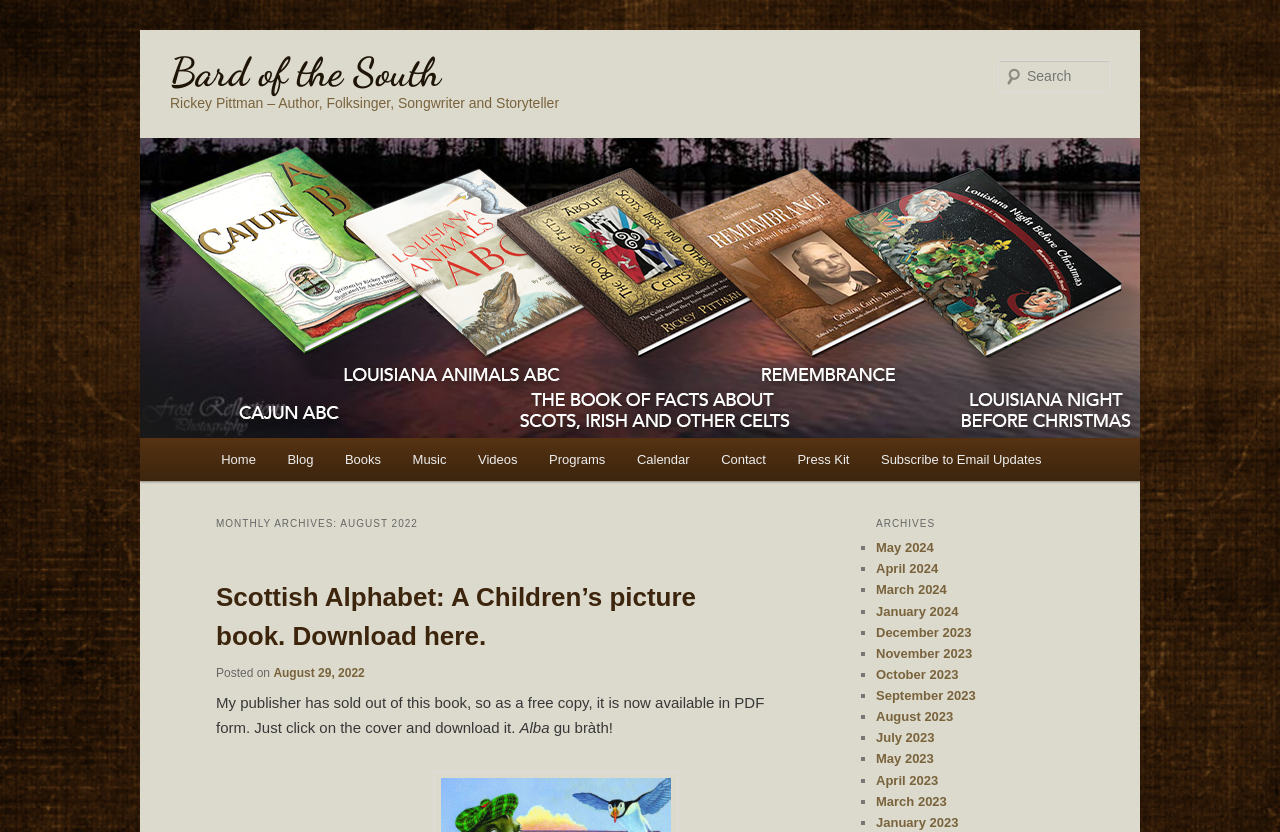Identify the bounding box coordinates of the area you need to click to perform the following instruction: "Search for something".

[0.78, 0.072, 0.867, 0.111]